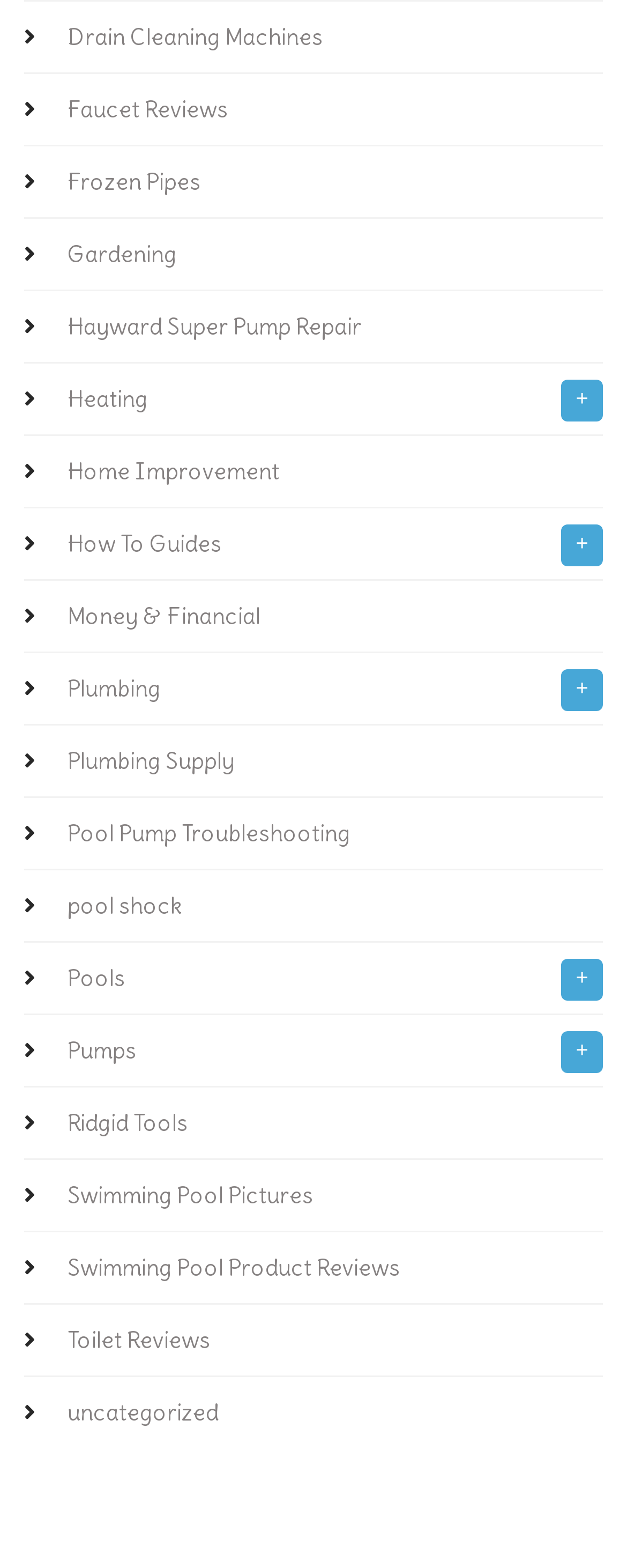What is the topic of the first link?
Using the visual information from the image, give a one-word or short-phrase answer.

Drain Cleaning Machines